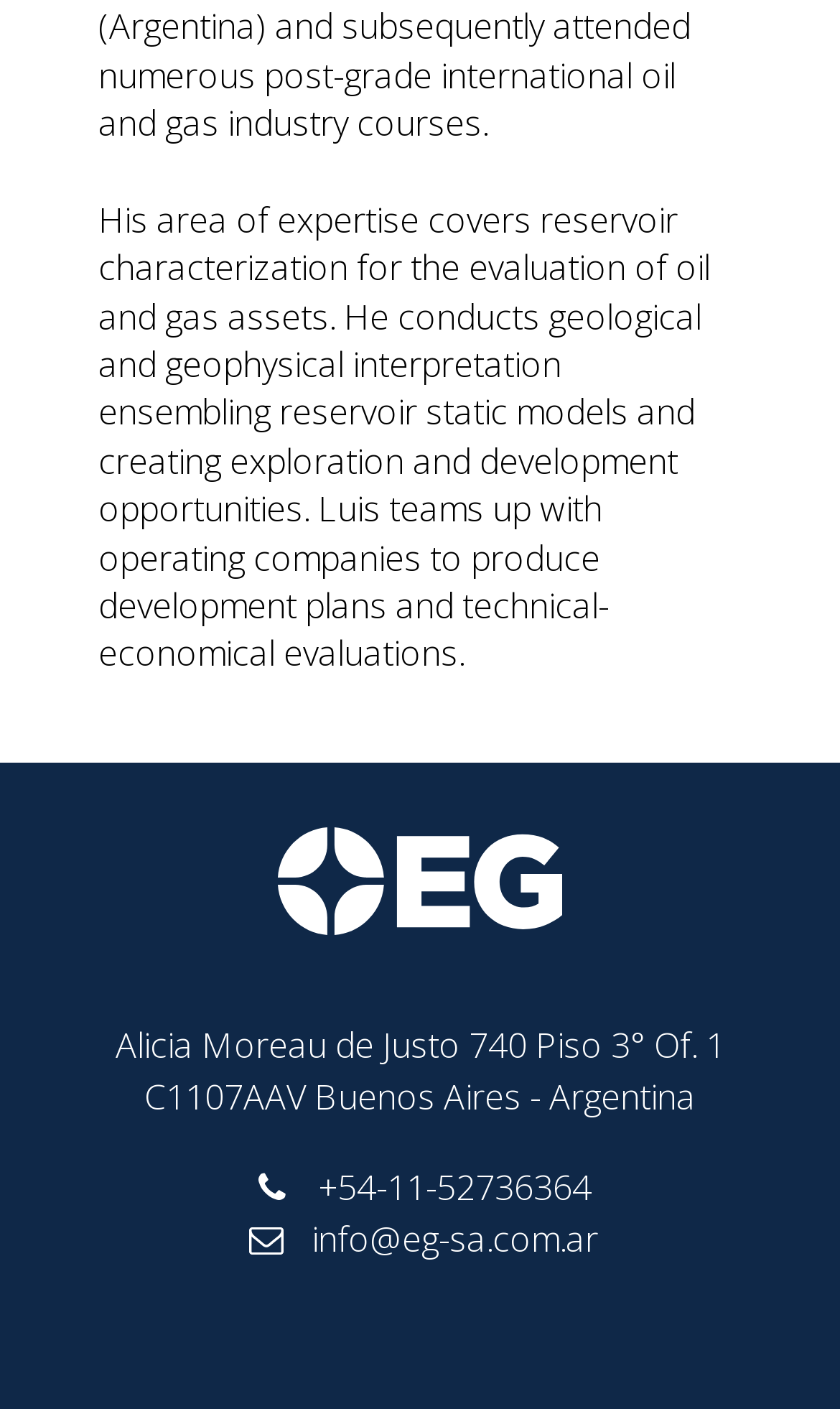Use the information in the screenshot to answer the question comprehensively: What is the company's address?

The company's address is mentioned in the StaticText element as Alicia Moreau de Justo 740 Piso 3° Of. 1, which is located in Buenos Aires, Argentina.